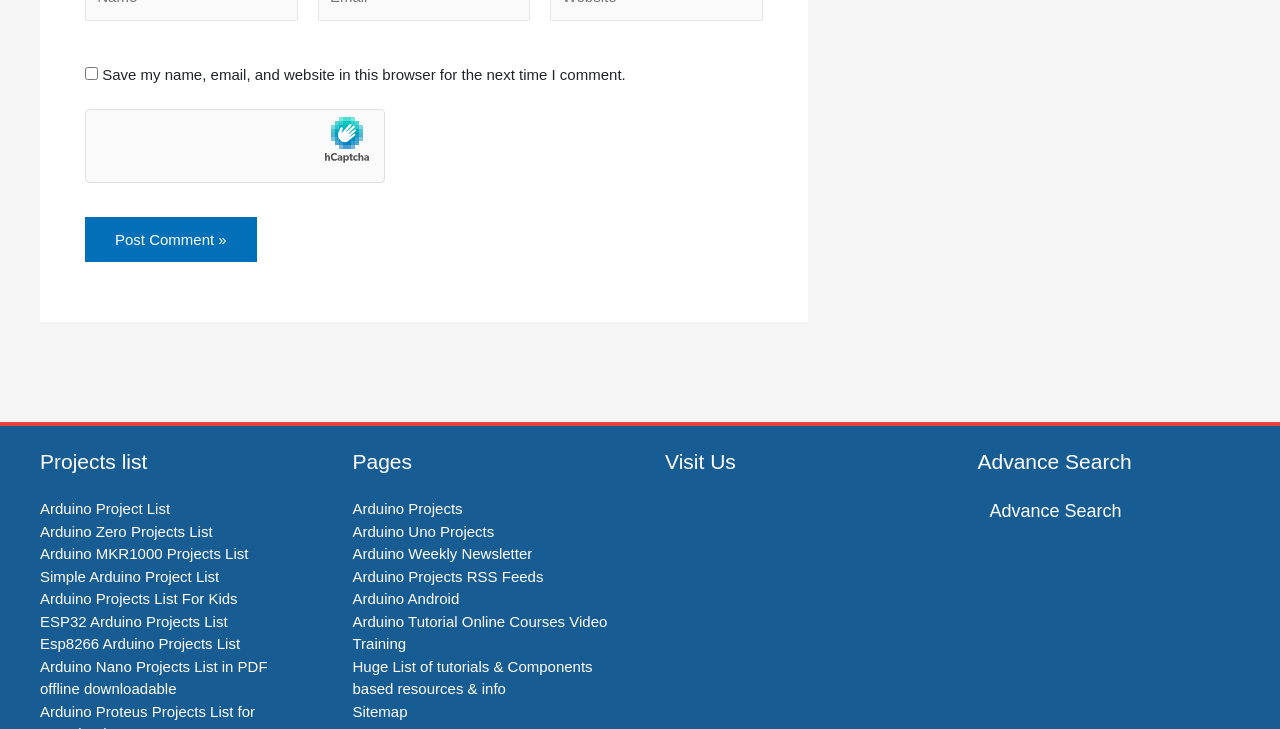Determine the bounding box coordinates for the area that needs to be clicked to fulfill this task: "Post a comment". The coordinates must be given as four float numbers between 0 and 1, i.e., [left, top, right, bottom].

[0.066, 0.297, 0.201, 0.359]